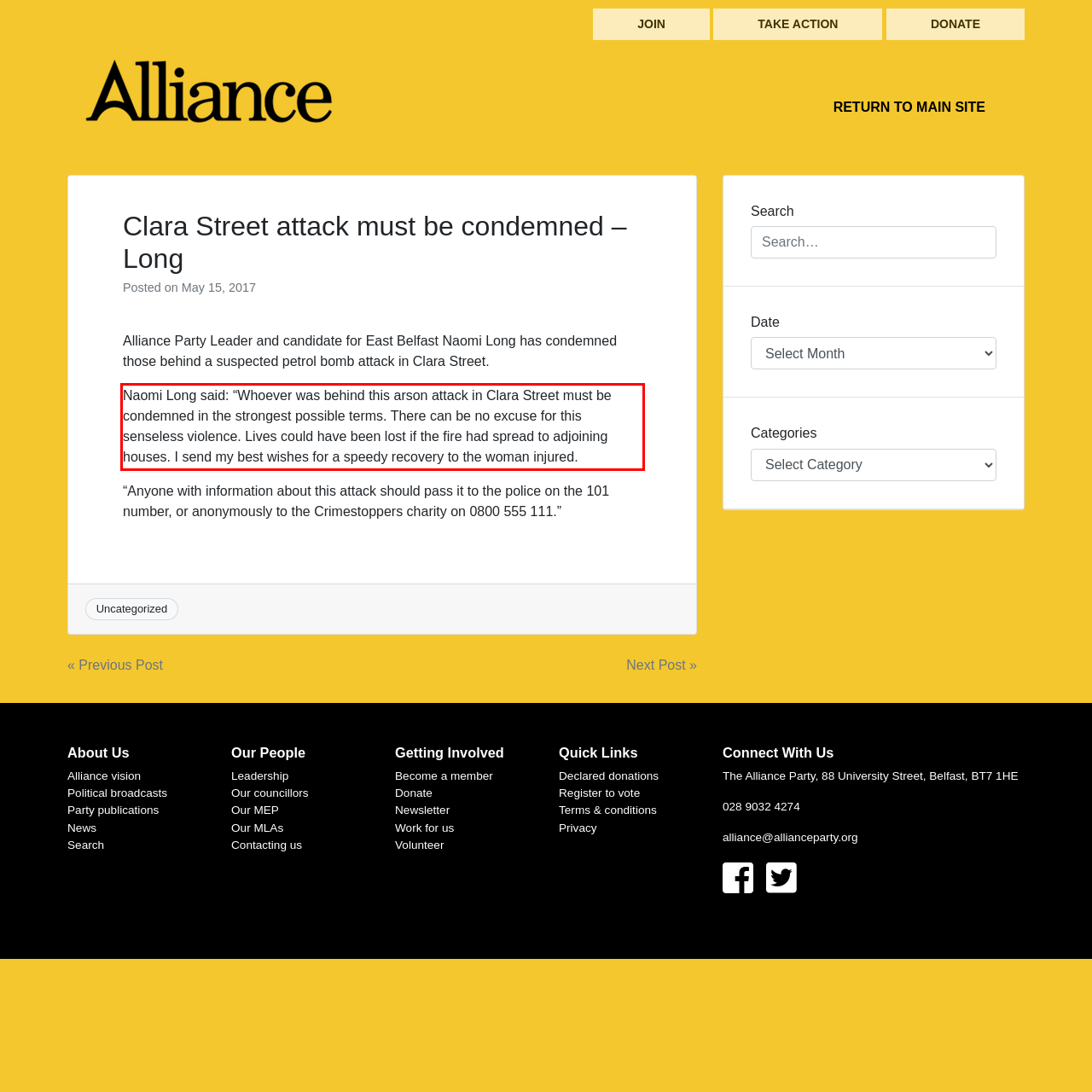Your task is to recognize and extract the text content from the UI element enclosed in the red bounding box on the webpage screenshot.

Naomi Long said: “Whoever was behind this arson attack in Clara Street must be condemned in the strongest possible terms. There can be no excuse for this senseless violence. Lives could have been lost if the fire had spread to adjoining houses. I send my best wishes for a speedy recovery to the woman injured.